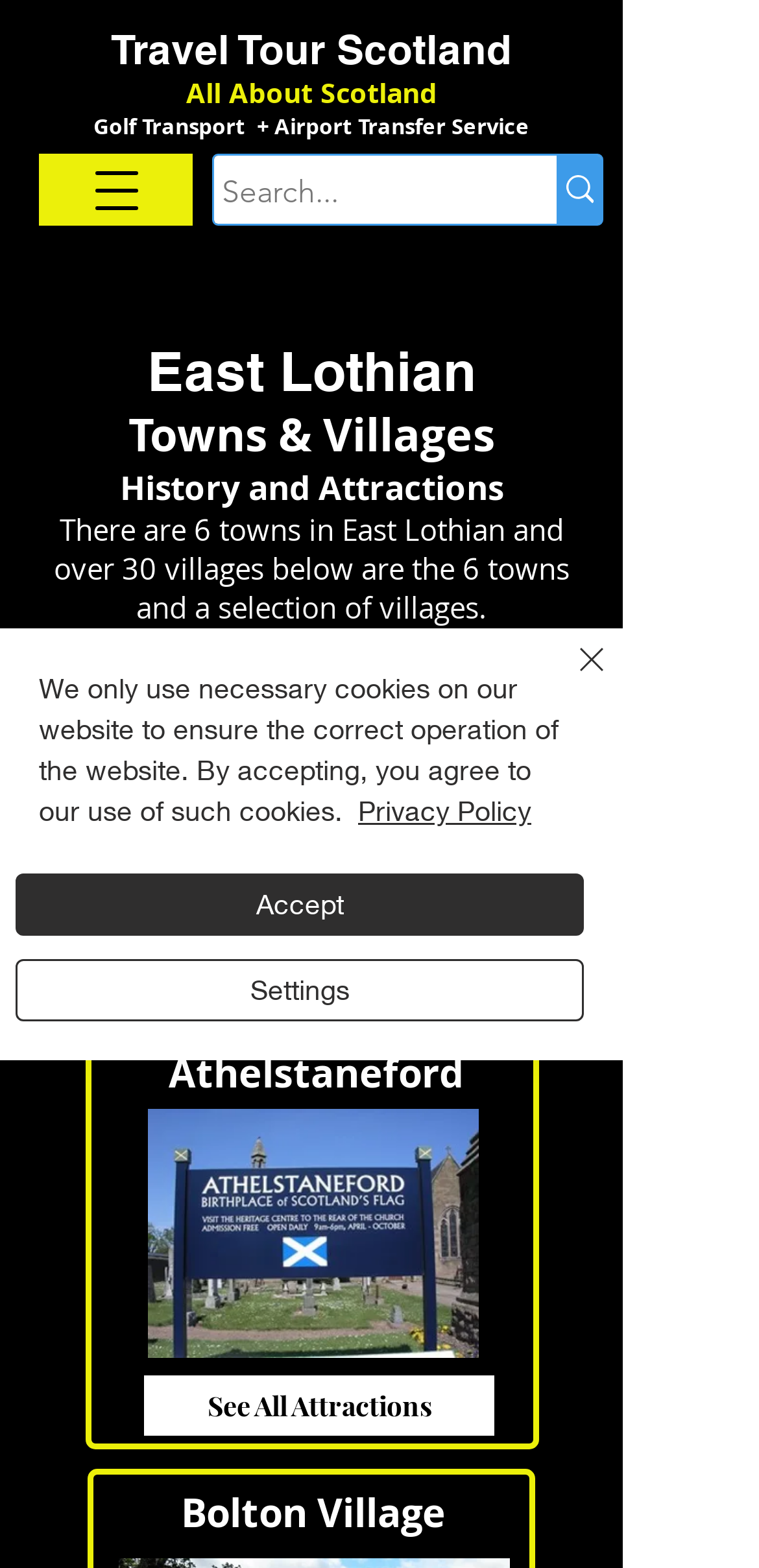Describe all the visual and textual components of the webpage comprehensively.

This webpage is about East Lothian, a region in Scotland, and its attractions. At the top left corner, there is a button to open the navigation menu. Next to it, there is a search bar with a search button and a magnifying glass icon. 

Below the search bar, there are three headings: "Travel Tour Scotland", "All About Scotland", and "Golf Transport + Airport Transfer Service". Under the third heading, there are three more headings: "East Lothian", "Towns & Villages", and "History and Attractions". 

Following these headings, there is a paragraph of text that introduces the six towns and over 30 villages in East Lothian. Below this text, there is another paragraph that provides a brief history of East Lothian, starting from 970 AD. 

Further down, there is a heading "East Lothian Inland Towns and Villages" followed by a heading "Athelstaneford" and a generic element with the text "Athelstaneford Village Flag Centre East Lothian" accompanied by an image. There is also a link to "See All Attractions". 

Below this section, there is another heading "Bolton Village". At the bottom of the page, there is a cookie policy alert with a link to the "Privacy Policy" and three buttons: "Accept", "Settings", and "Close" with a close icon.